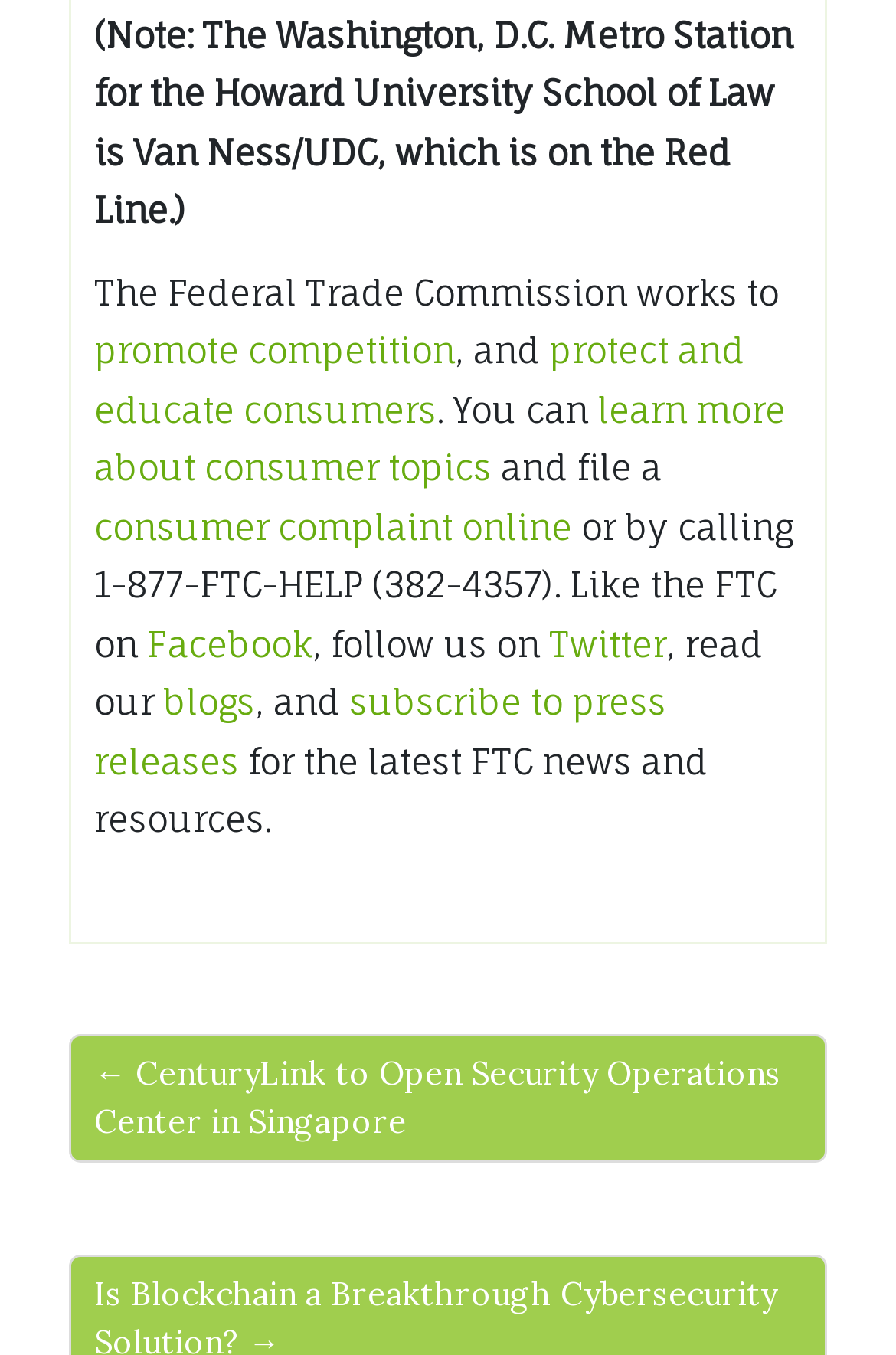Locate the bounding box coordinates of the element that should be clicked to execute the following instruction: "file a consumer complaint online".

[0.105, 0.373, 0.638, 0.405]